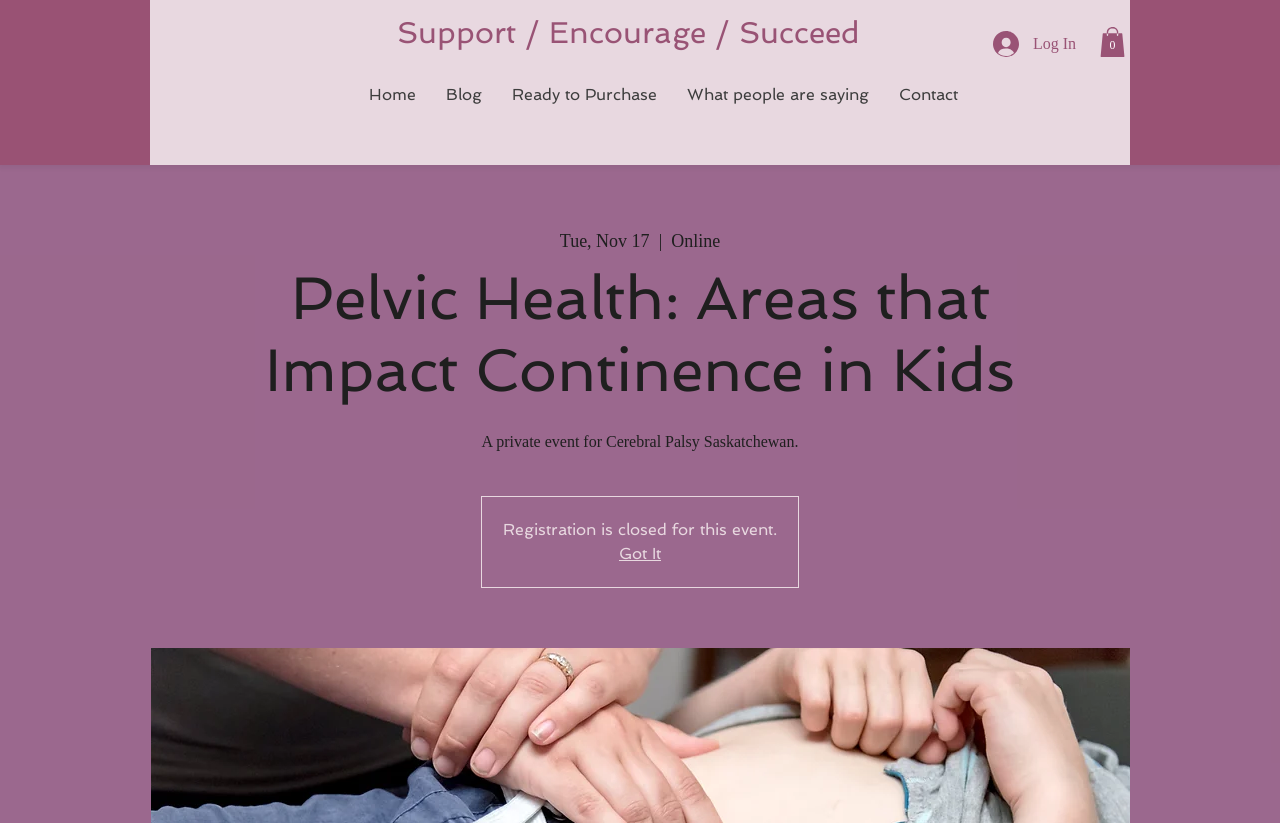Using the elements shown in the image, answer the question comprehensively: How many items are in the cart?

I found the number of items in the cart by looking at the button 'Cart with 0 items' located at the top right corner of the page.